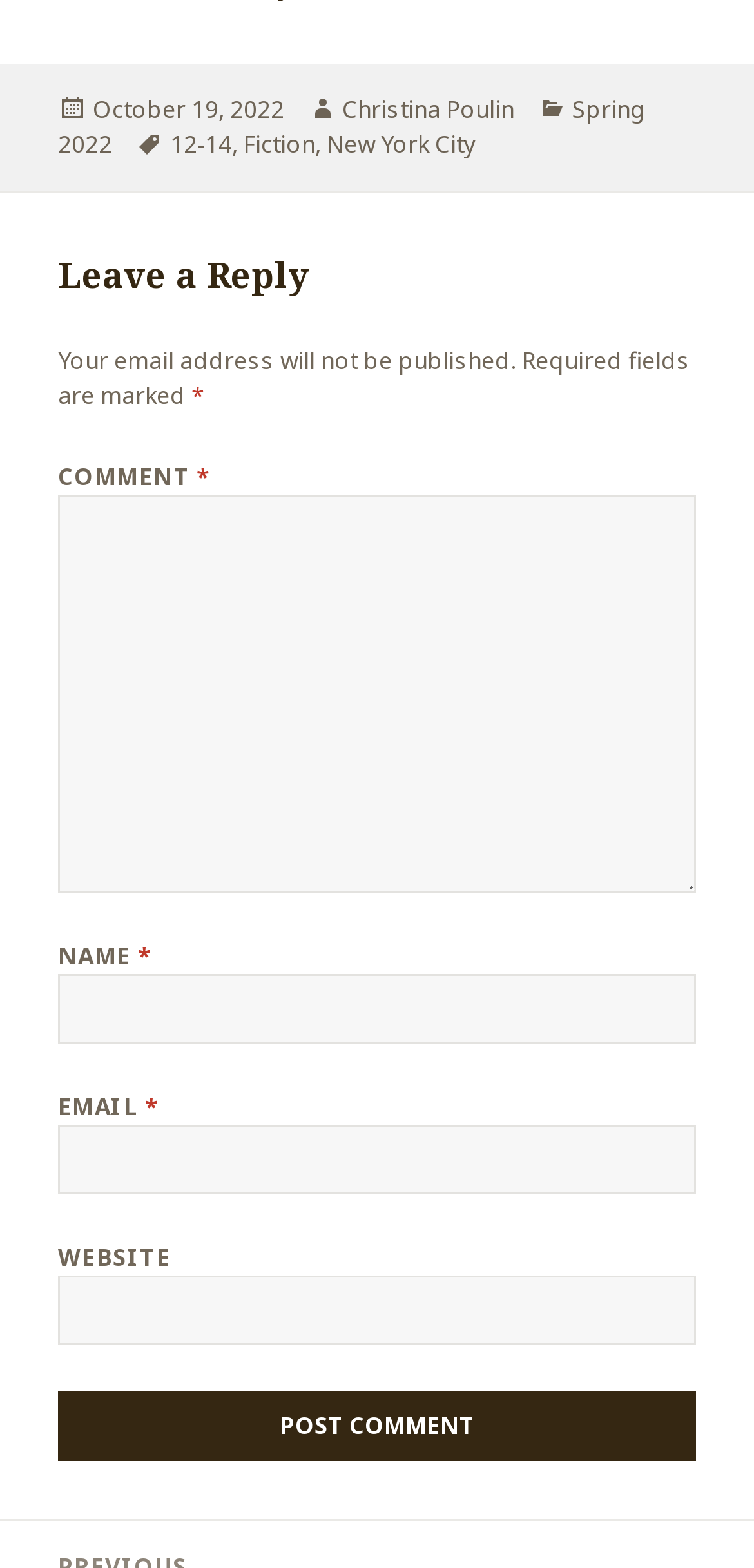What is the button text to submit a comment?
Please respond to the question with a detailed and thorough explanation.

The button to submit a comment is located at the bottom of the comment form, and it has the text 'Post Comment'.